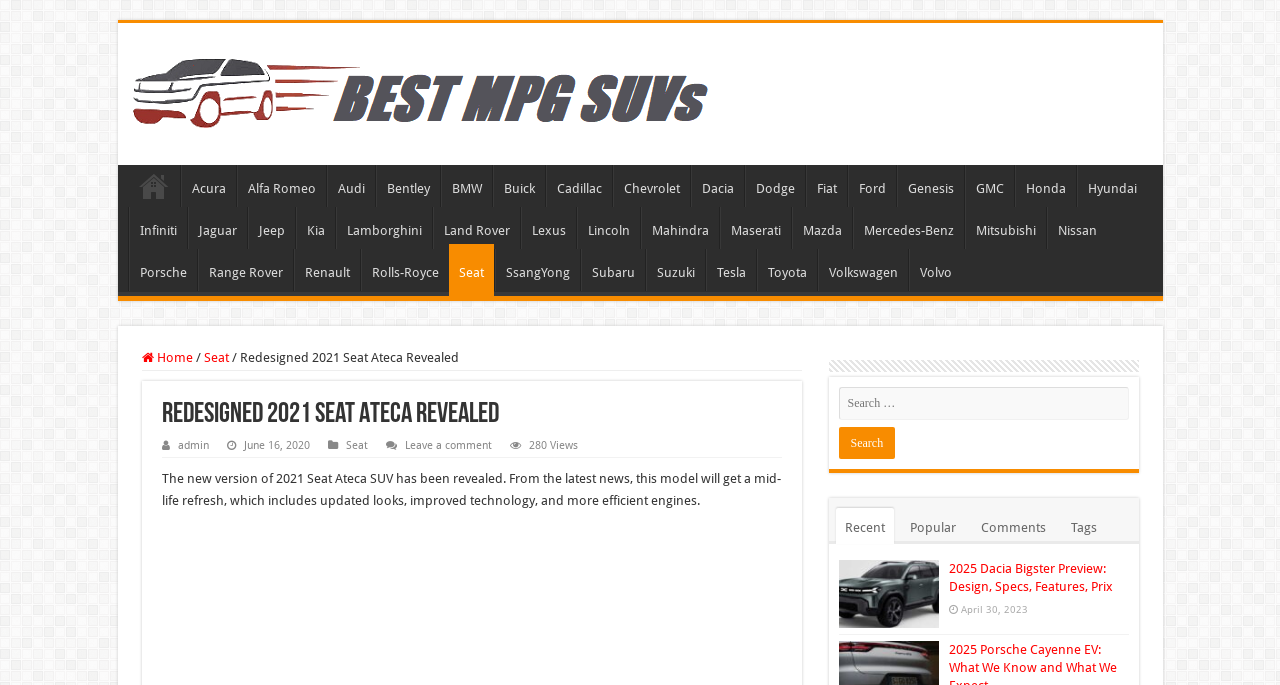Locate the bounding box of the UI element described by: "Leave a comment" in the given webpage screenshot.

[0.316, 0.641, 0.384, 0.66]